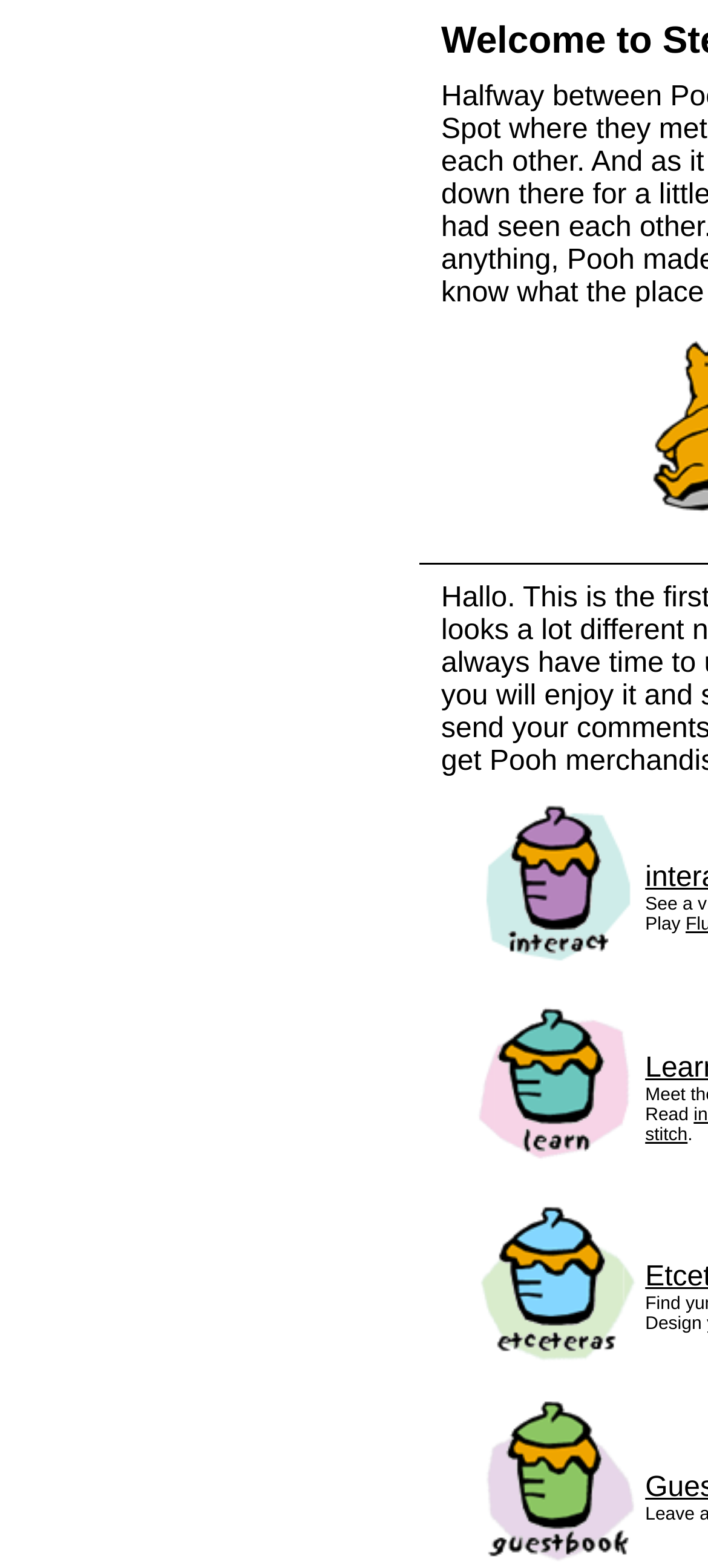How many images are there in total?
Based on the visual information, provide a detailed and comprehensive answer.

There are five images in total: one for each of the three main sections ('interact', 'learn', and 'etceteras'), and two additional images for the 'guestbook' and 'etceteras' links.